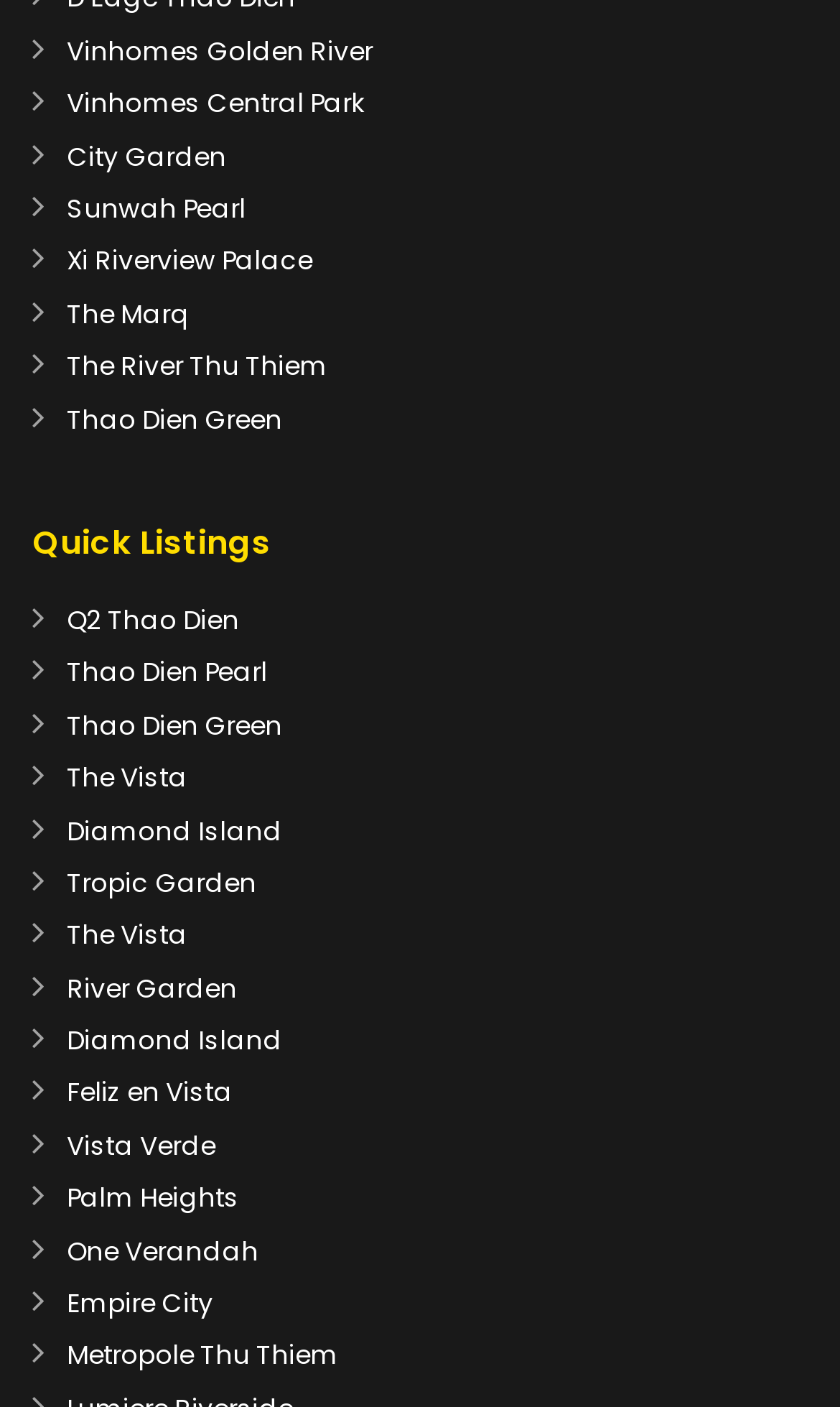Please identify the bounding box coordinates of where to click in order to follow the instruction: "Visit The Marq".

[0.079, 0.209, 0.226, 0.235]